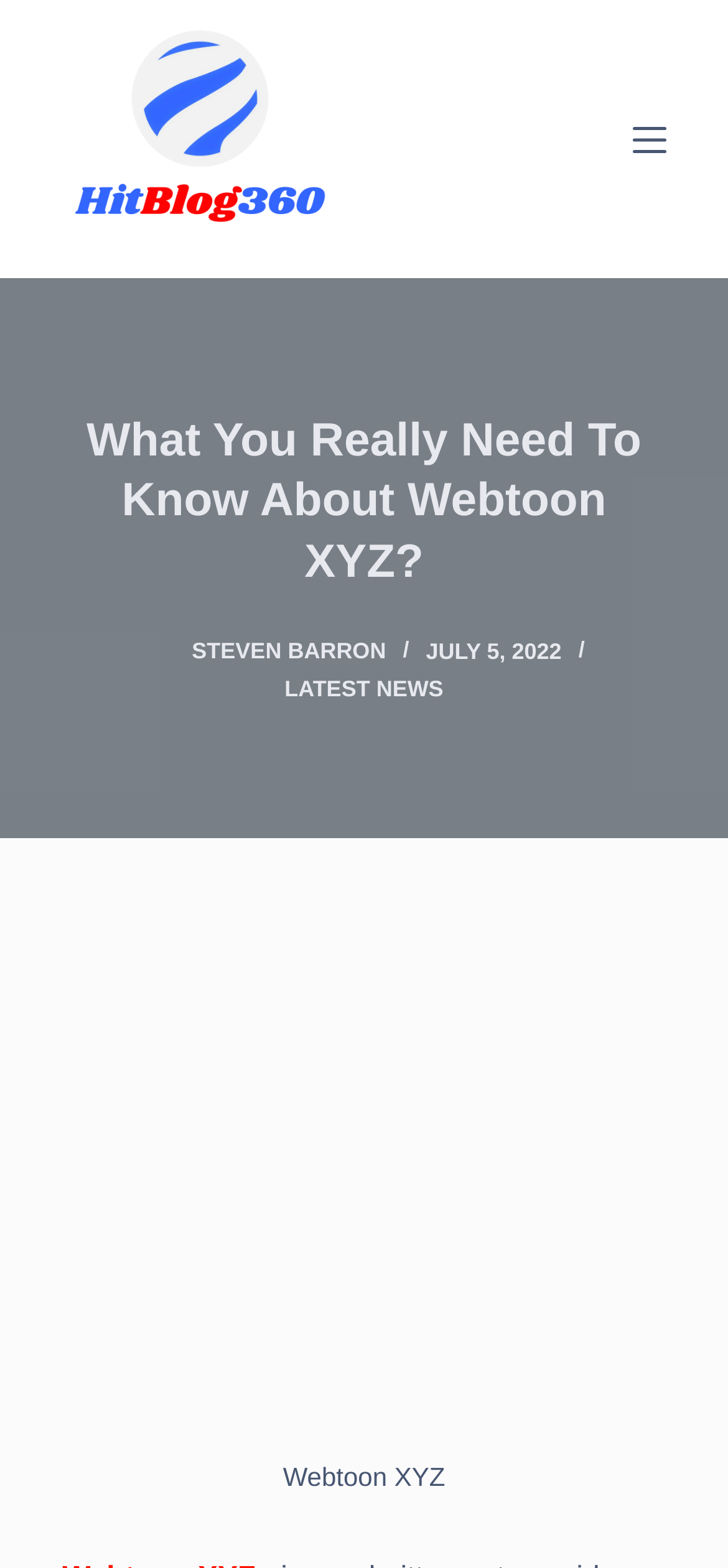What is the purpose of the button at the top right corner?
Give a thorough and detailed response to the question.

The purpose of the button at the top right corner can be found by looking at the button element with the text 'Menu', which suggests that the button is used to open a menu.